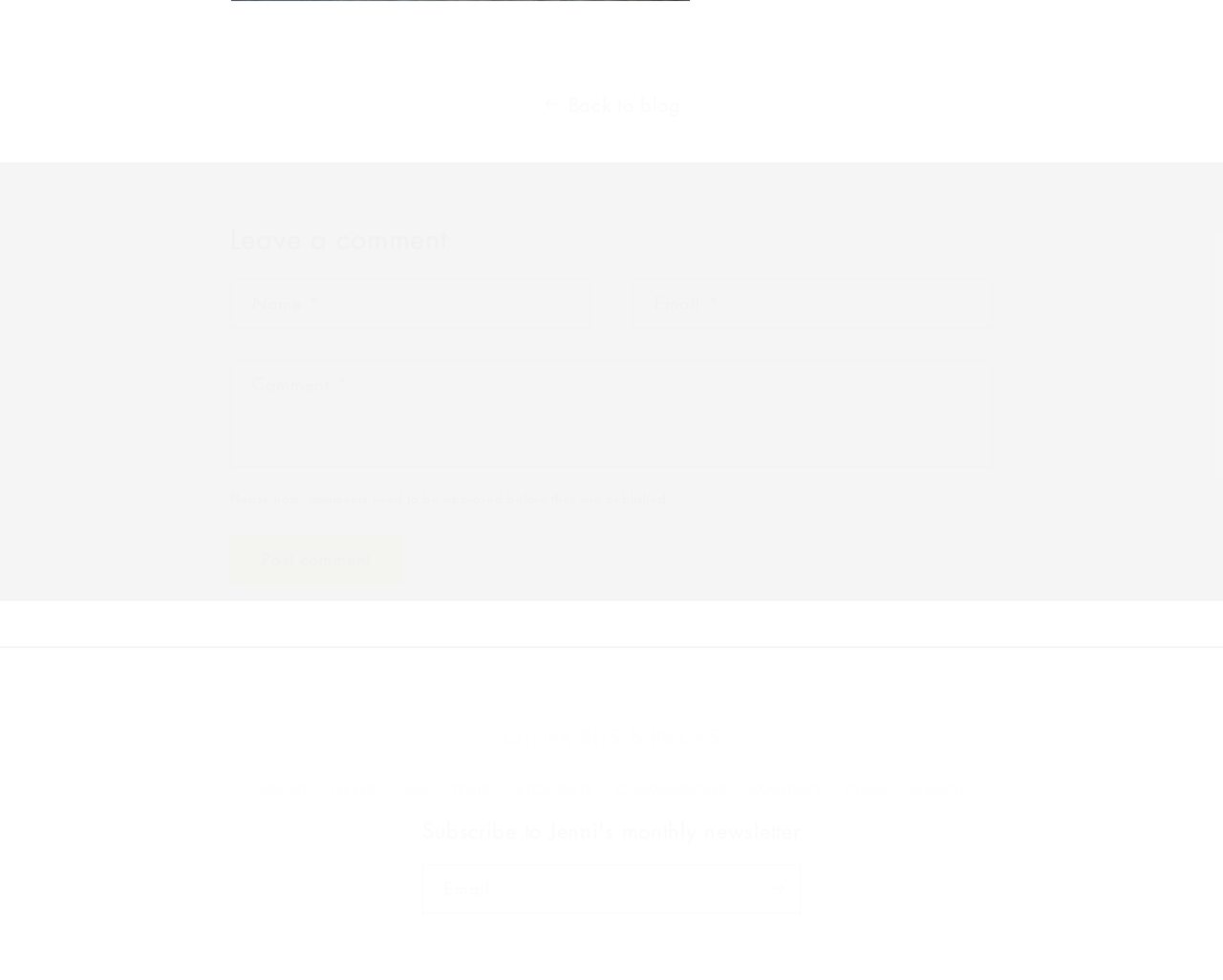Kindly determine the bounding box coordinates of the area that needs to be clicked to fulfill this instruction: "Enter your name".

[0.189, 0.286, 0.482, 0.334]